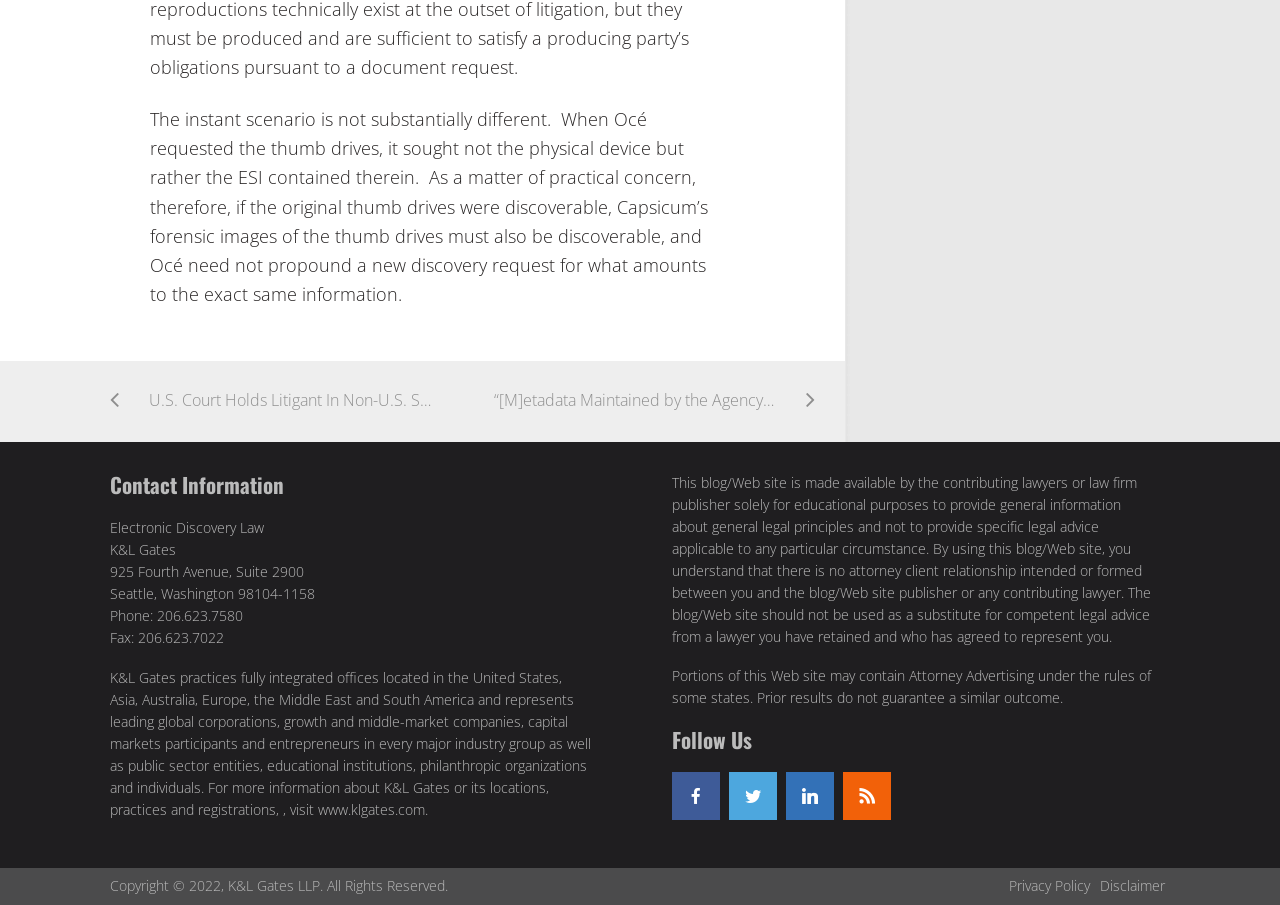Can you pinpoint the bounding box coordinates for the clickable element required for this instruction: "View the Privacy Policy"? The coordinates should be four float numbers between 0 and 1, i.e., [left, top, right, bottom].

[0.788, 0.968, 0.852, 0.989]